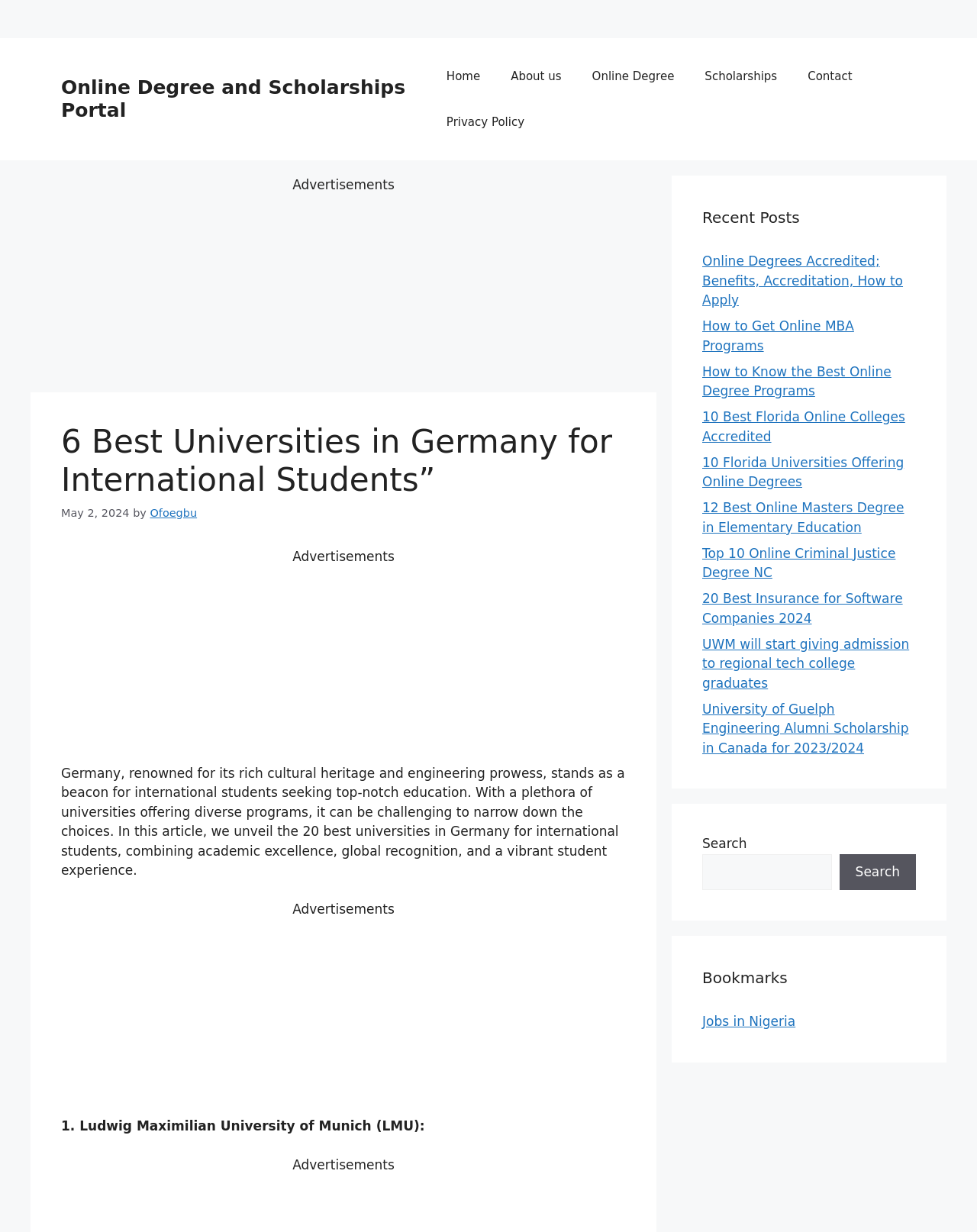Indicate the bounding box coordinates of the element that needs to be clicked to satisfy the following instruction: "Search for a keyword". The coordinates should be four float numbers between 0 and 1, i.e., [left, top, right, bottom].

[0.719, 0.693, 0.851, 0.722]